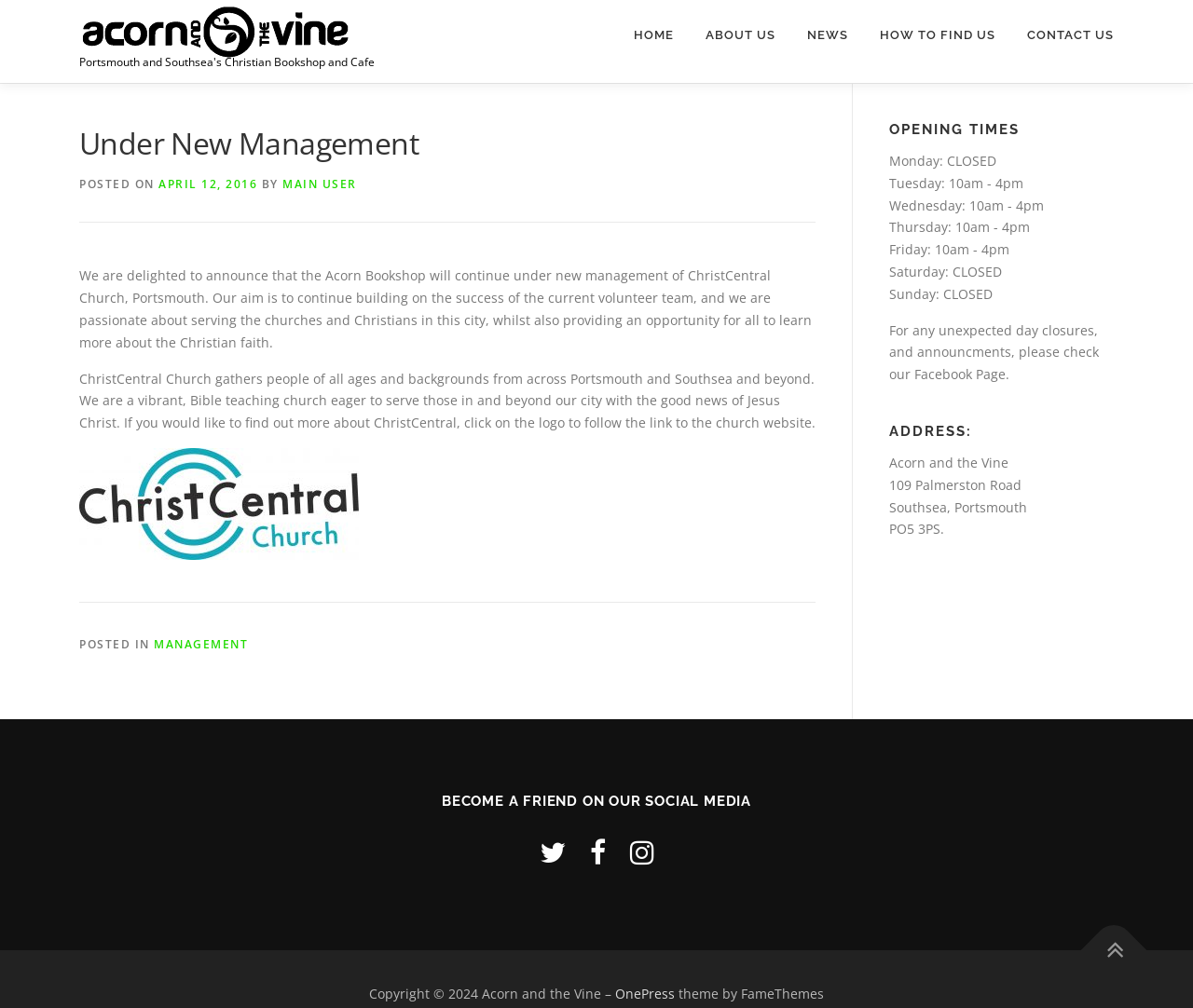Locate and extract the text of the main heading on the webpage.

Under New Management